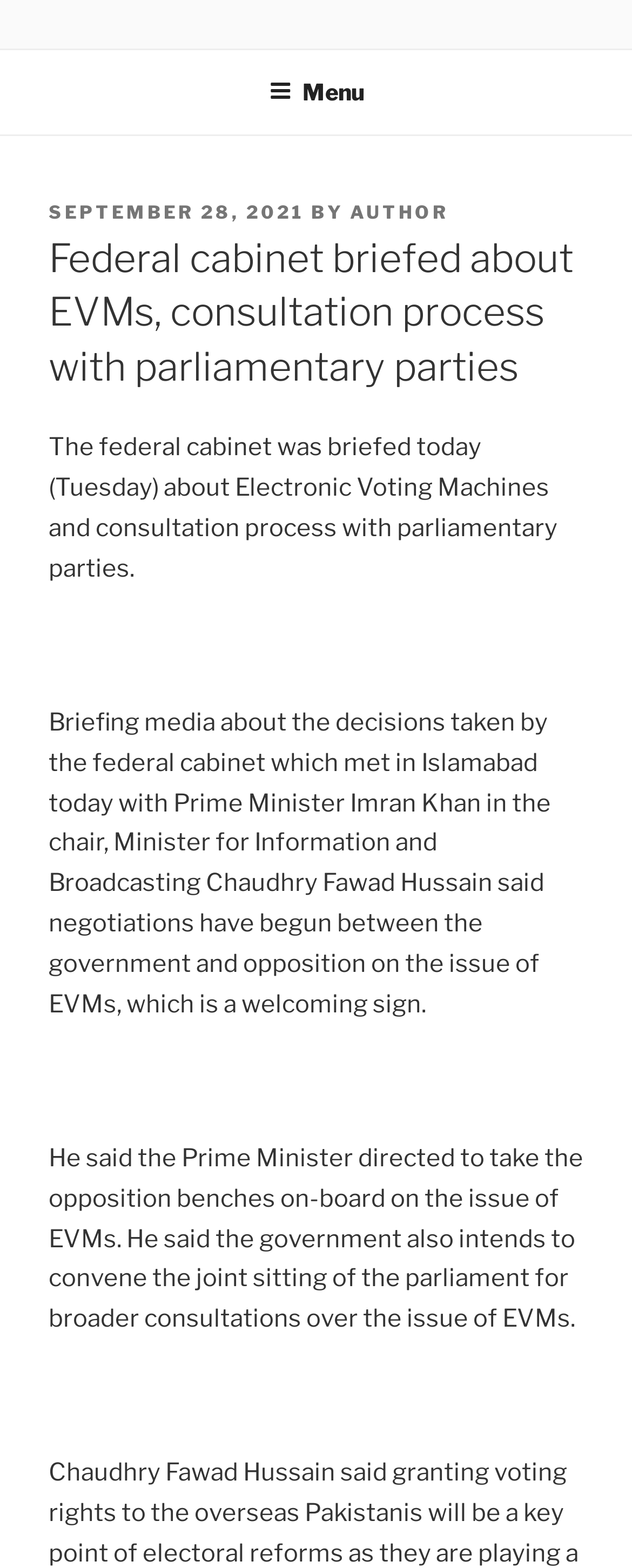What is the location where the federal cabinet met?
Can you provide a detailed and comprehensive answer to the question?

I found the location by reading the text which mentions 'the federal cabinet which met in Islamabad today'.